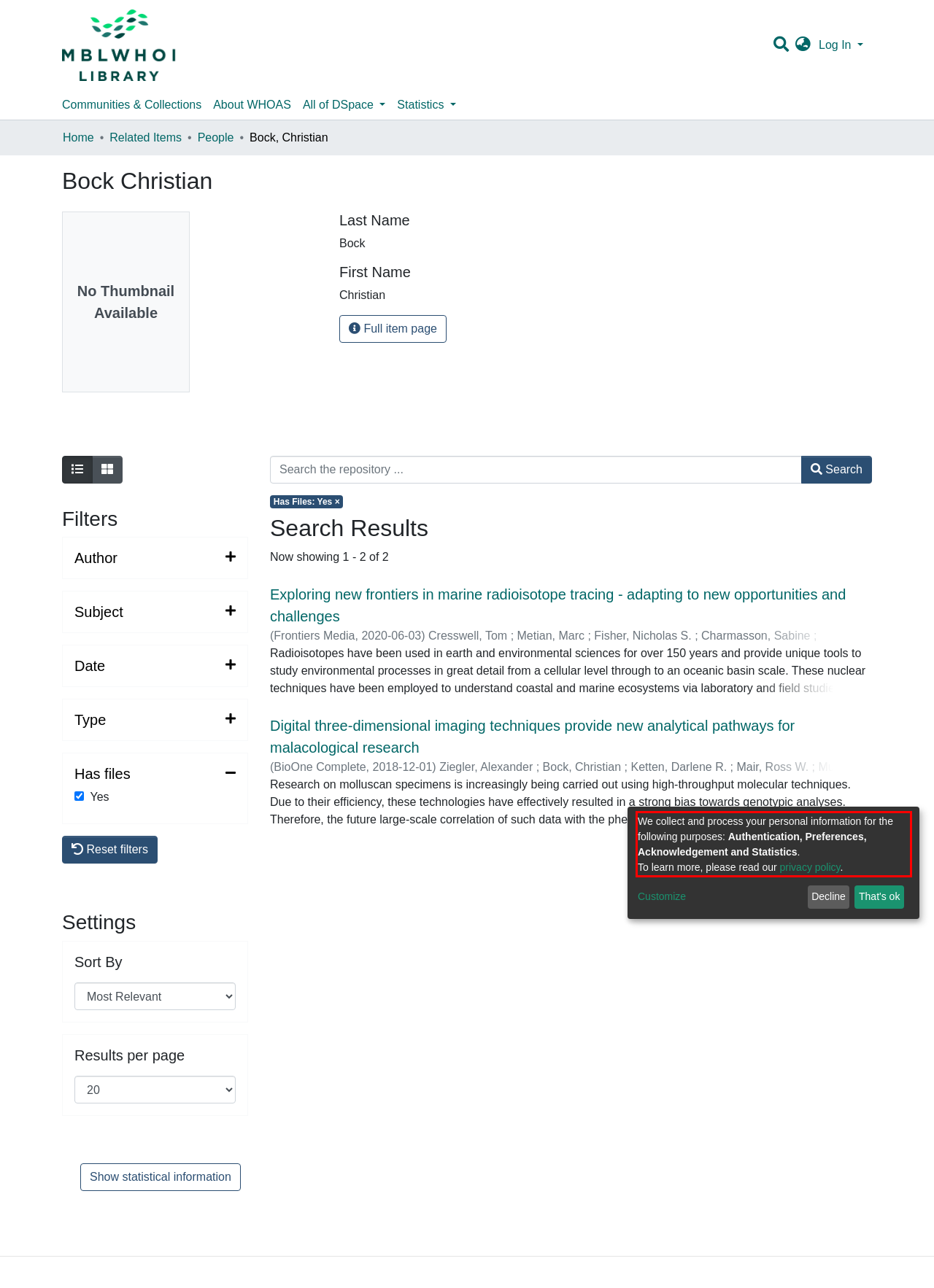Given the screenshot of the webpage, identify the red bounding box, and recognize the text content inside that red bounding box.

We collect and process your personal information for the following purposes: Authentication, Preferences, Acknowledgement and Statistics. To learn more, please read our privacy policy.